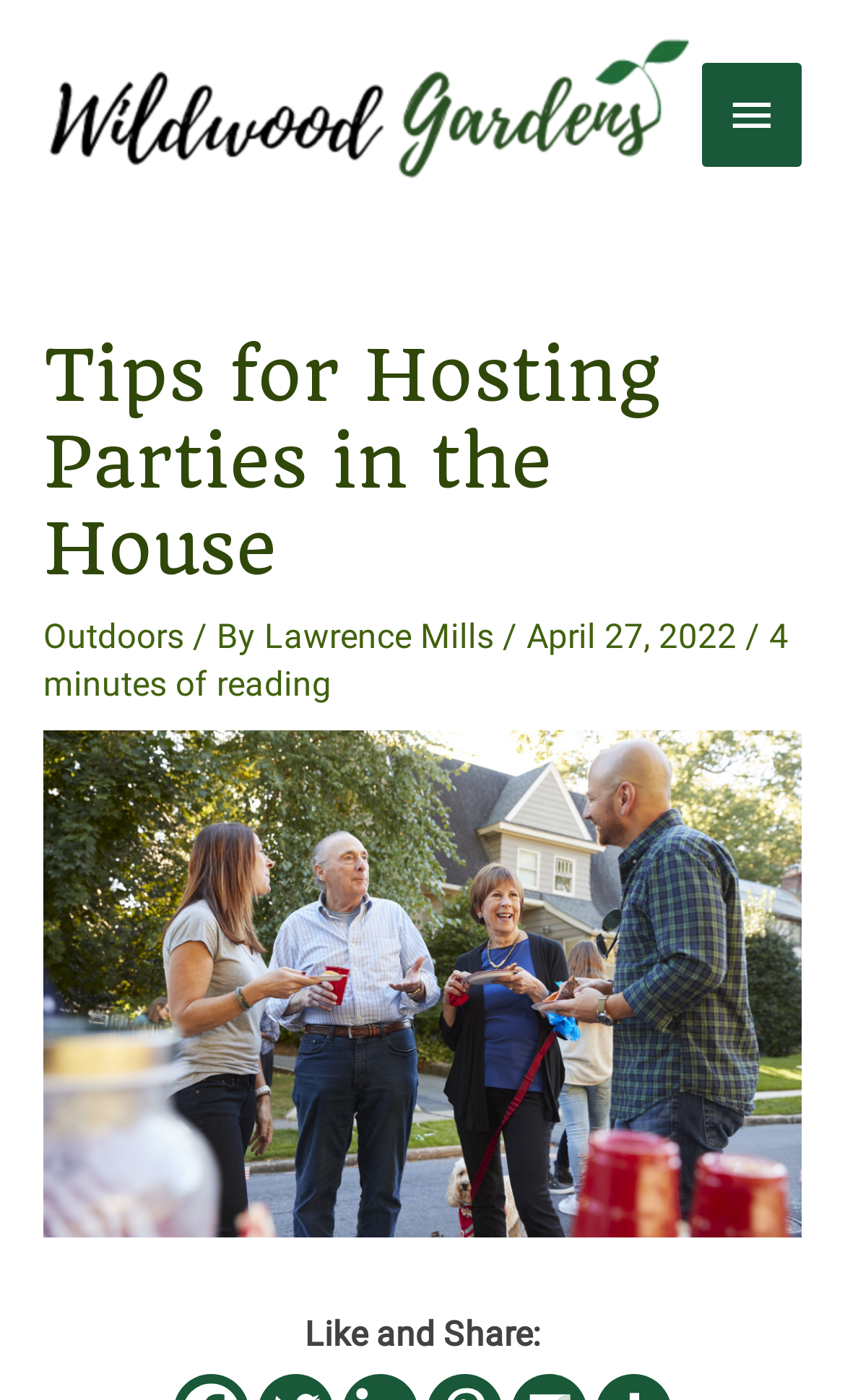Illustrate the webpage thoroughly, mentioning all important details.

The webpage is about hosting a successful party, specifically focusing on tips for hosting parties in the house. At the top left corner, there is a Wildwood Garden logo, which is also a link. Next to it, on the top right corner, there is a main menu button that can be expanded. 

Below the logo, there is a heading that reads "Tips for Hosting Parties in the House". Underneath the heading, there are three links: "Outdoors", "Lawrence Mills", and a date "April 27, 2022". The text "/ By" is situated between the "Outdoors" and "Lawrence Mills" links. 

On the same level as the links, there is a text that indicates the reading time, "4 minutes of reading". Below these elements, there is a large image that takes up most of the width of the page, depicting a simple house party. 

At the very bottom of the page, there is a text that says "Like and Share:".